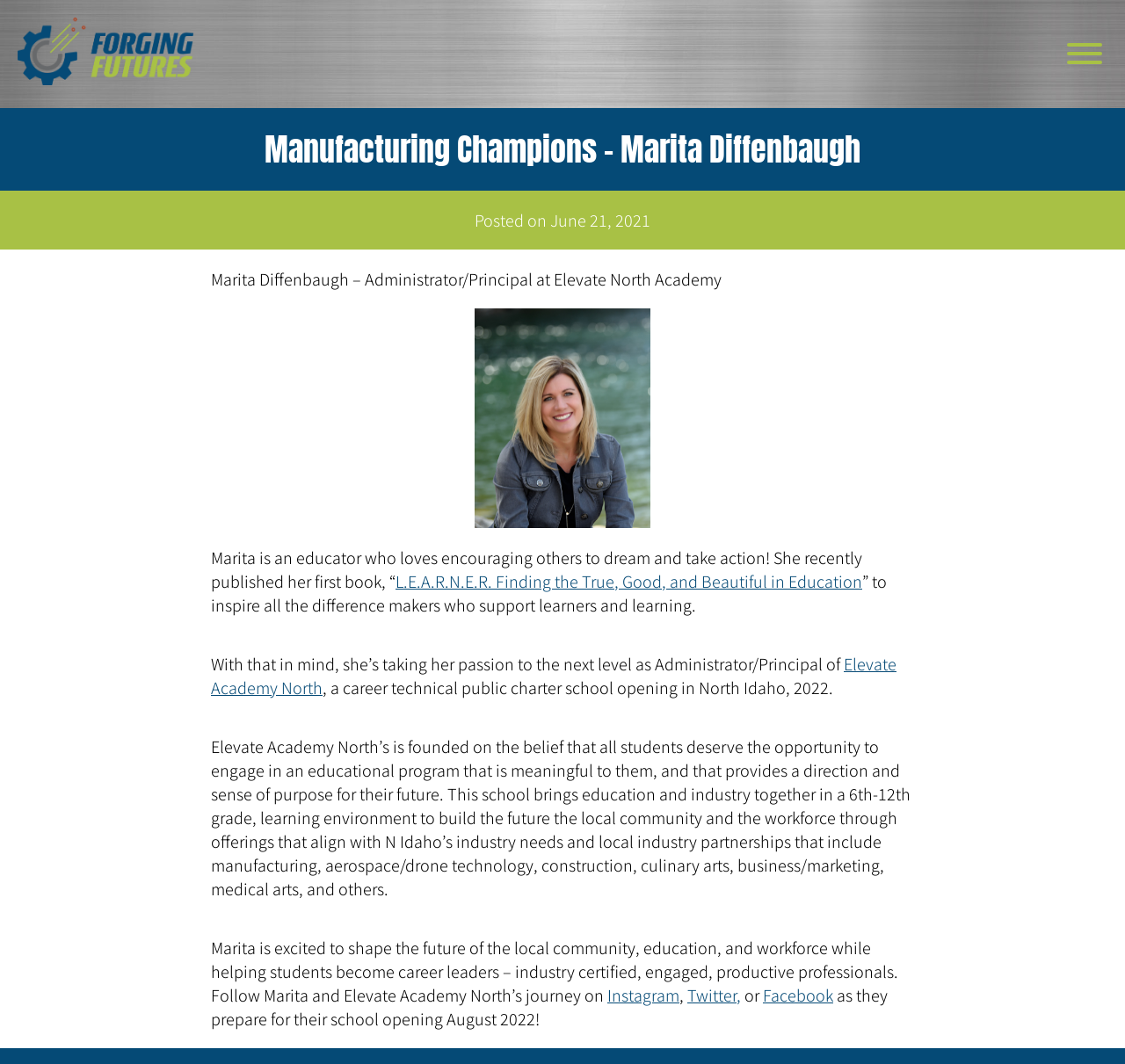What is the name of the school Marita is taking her passion to?
Provide an in-depth answer to the question, covering all aspects.

Marita is taking her passion to the next level as Administrator/Principal of Elevate Academy North, a career technical public charter school opening in North Idaho, 2022.